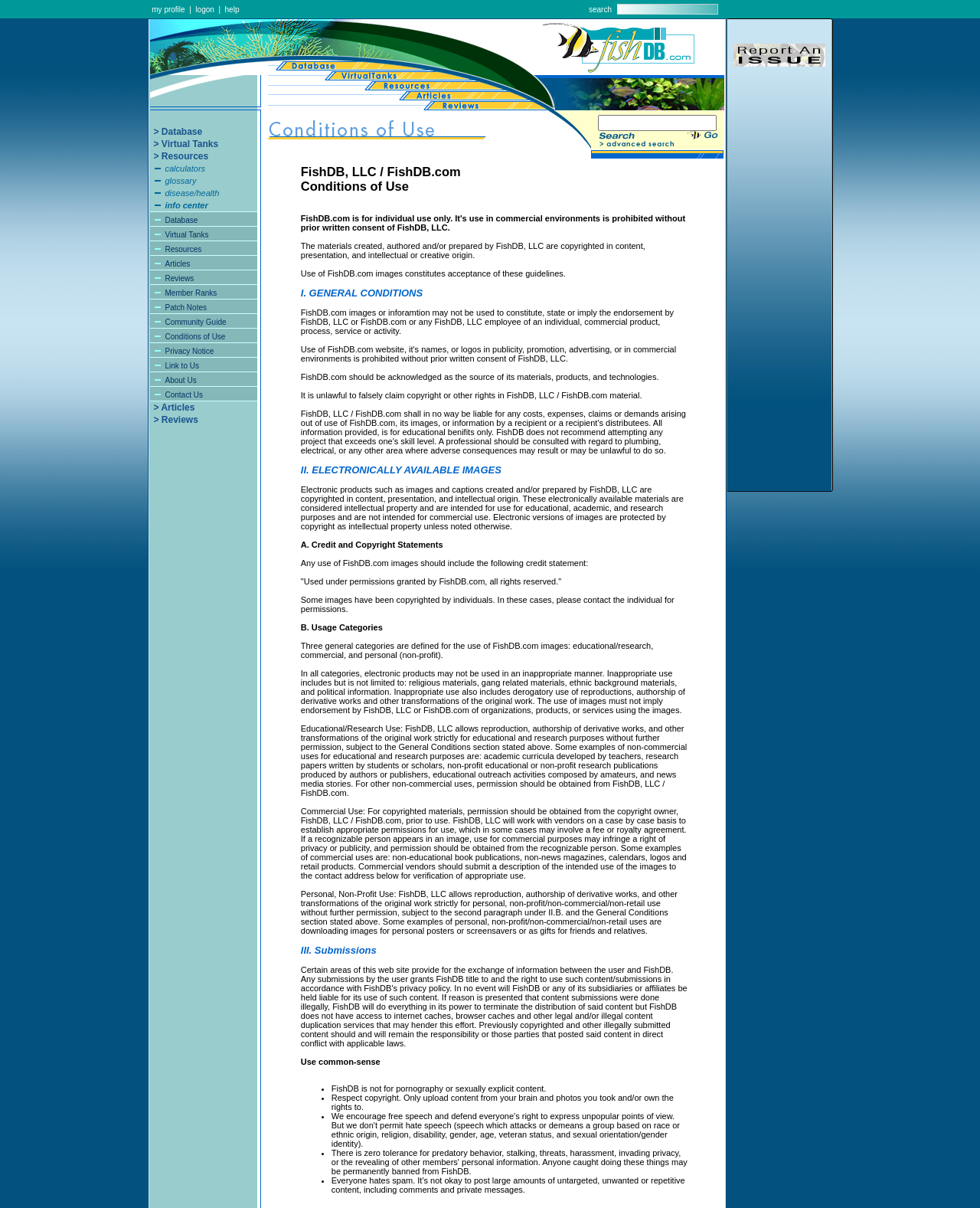Determine the bounding box coordinates of the clickable region to execute the instruction: "view reviews". The coordinates should be four float numbers between 0 and 1, denoted as [left, top, right, bottom].

[0.432, 0.085, 0.56, 0.093]